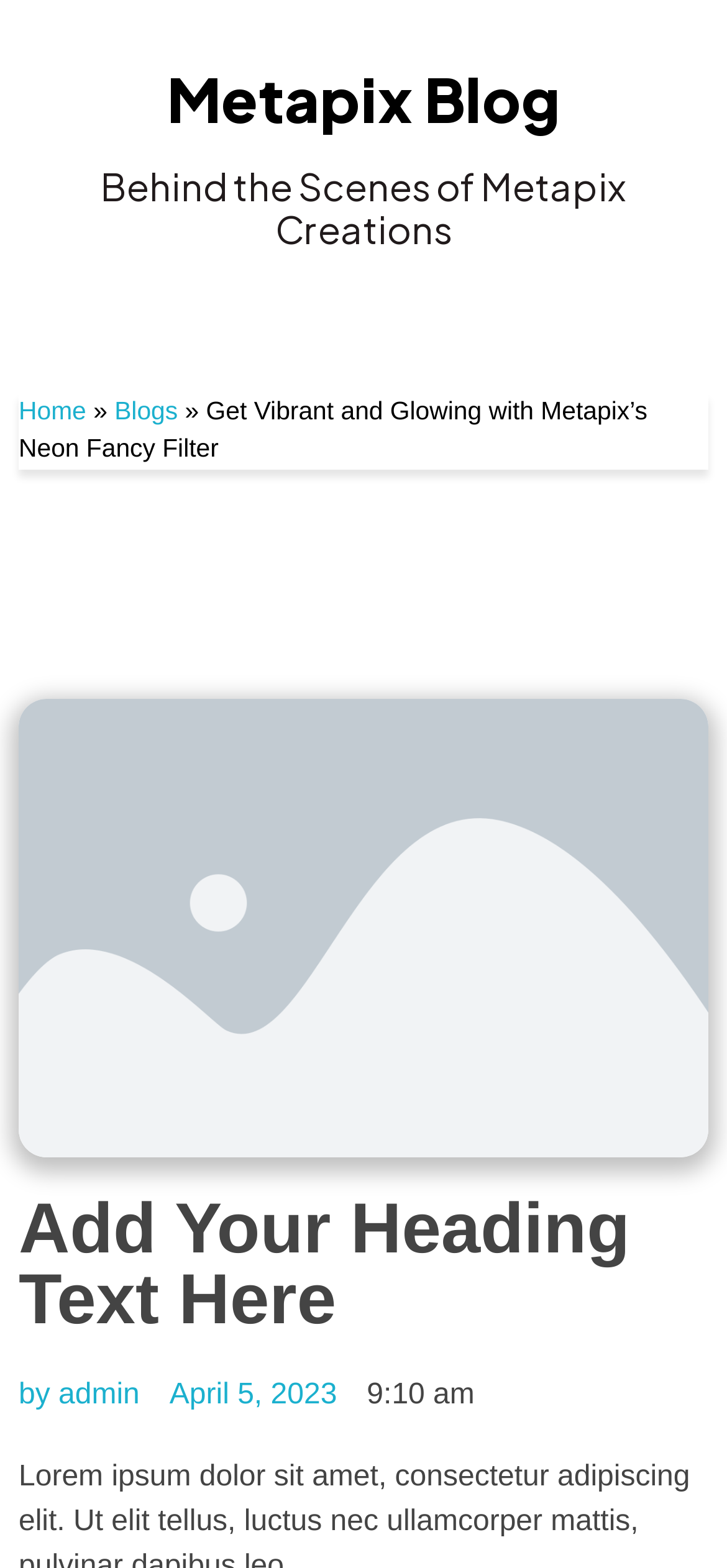When was the current article published?
Look at the image and provide a short answer using one word or a phrase.

April 5, 2023